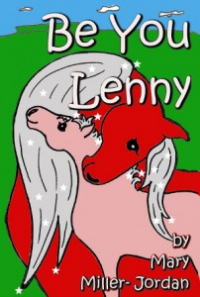What is the color of one of the horses?
Answer with a single word or short phrase according to what you see in the image.

Peach